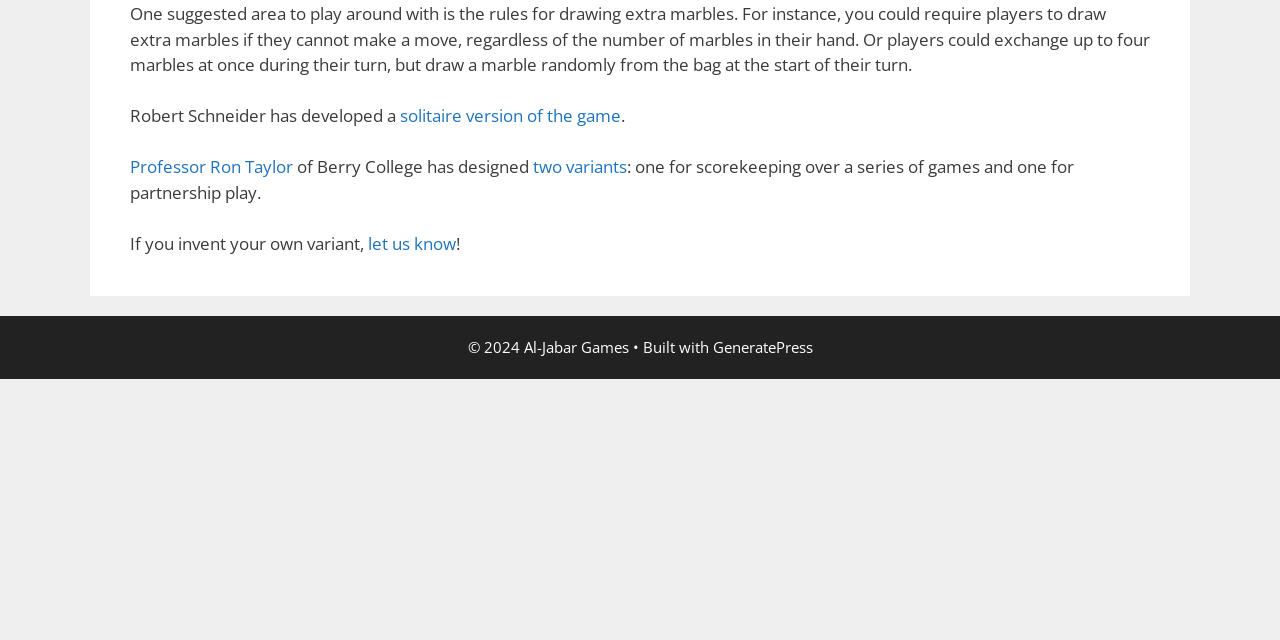Identify the bounding box for the described UI element: "Professor Ron Taylor".

[0.102, 0.242, 0.229, 0.278]